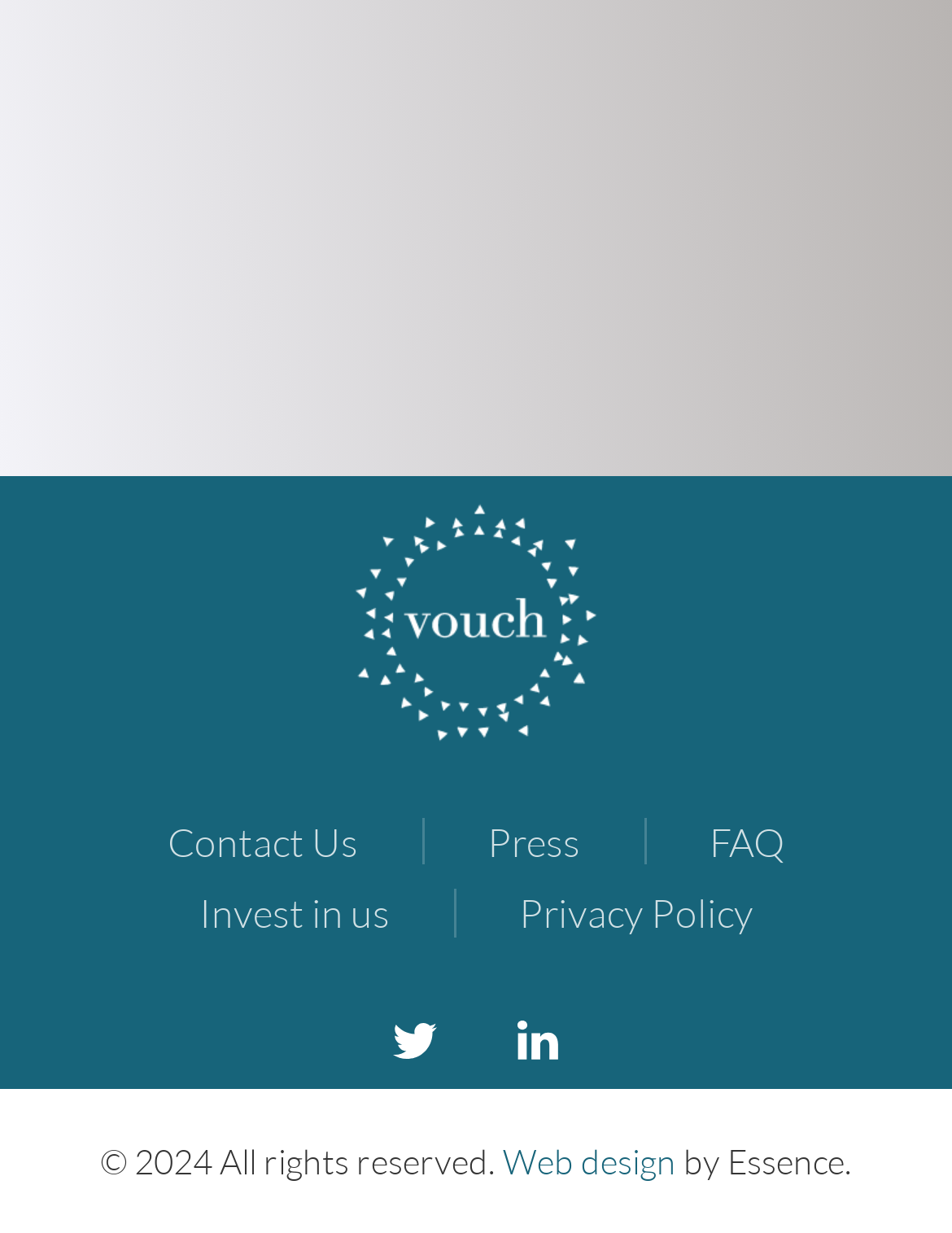Use a single word or phrase to answer the question:
How many links are in the bottom section?

5